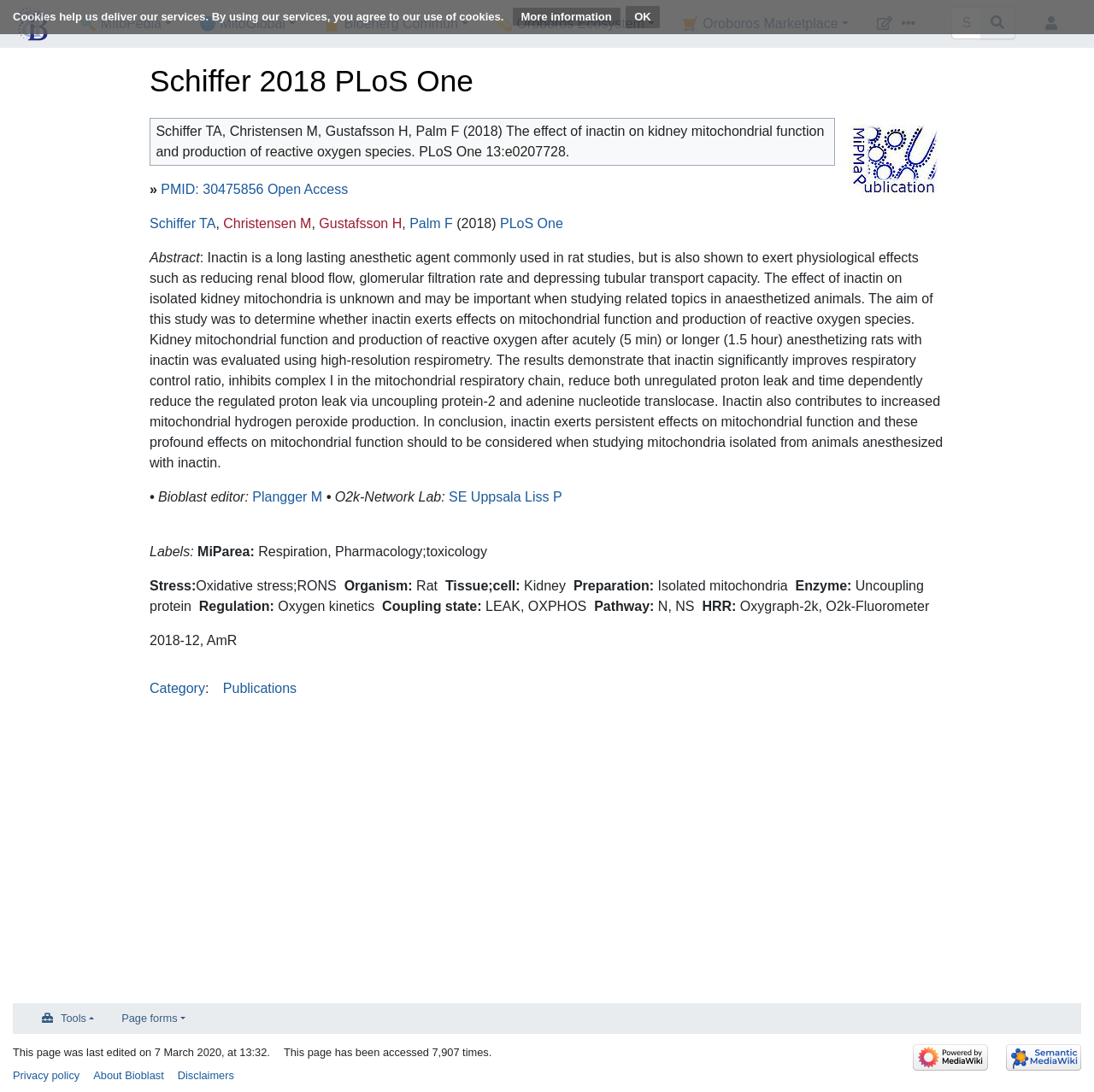Show the bounding box coordinates of the element that should be clicked to complete the task: "View Soil Health Event details".

None